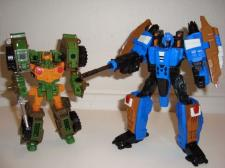What is the aesthetic of the figure on the right?
Using the information from the image, give a concise answer in one word or a short phrase.

Futuristic and heroic